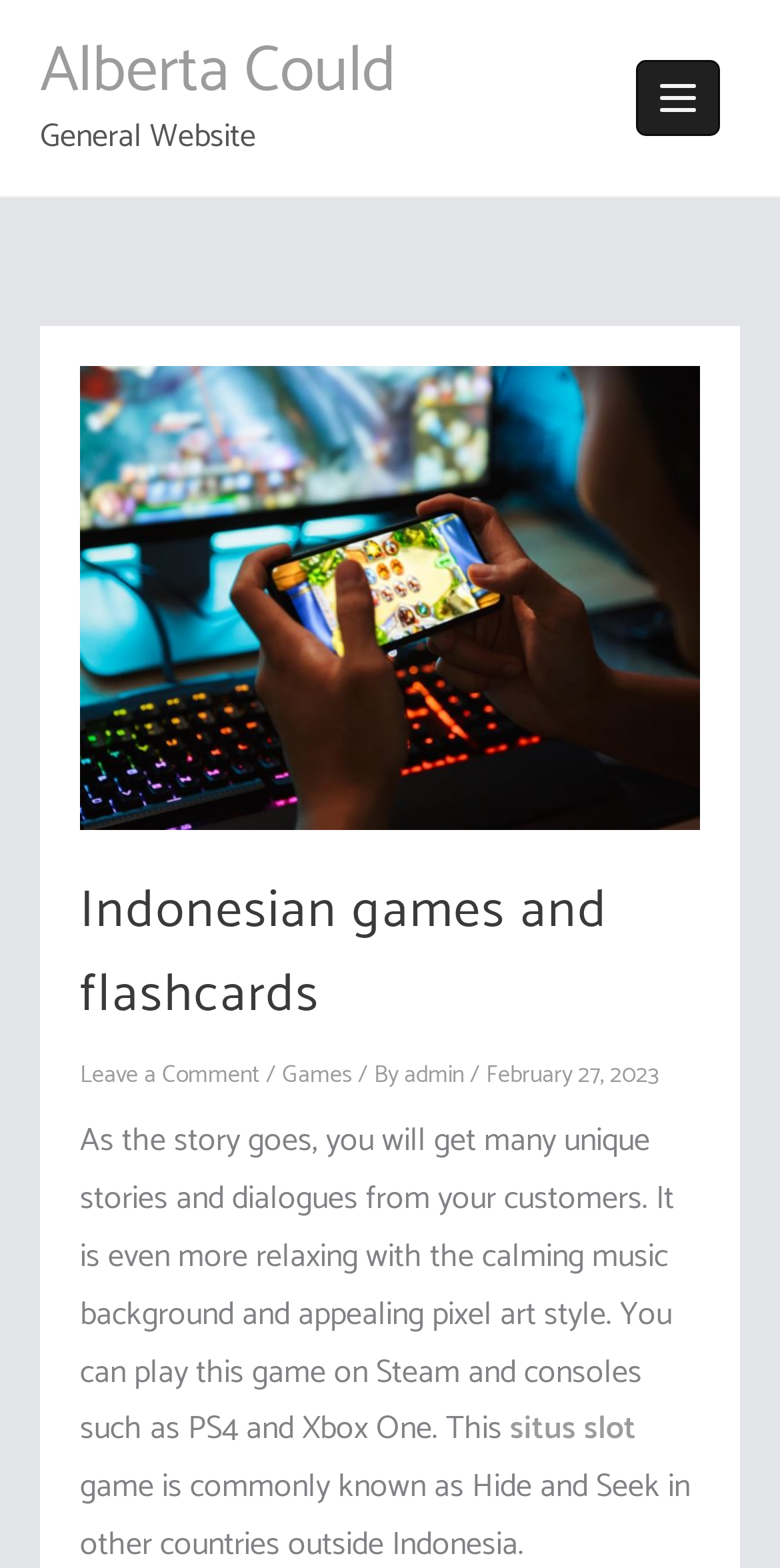Given the element description: "(727) 498-3300", predict the bounding box coordinates of the UI element it refers to, using four float numbers between 0 and 1, i.e., [left, top, right, bottom].

None